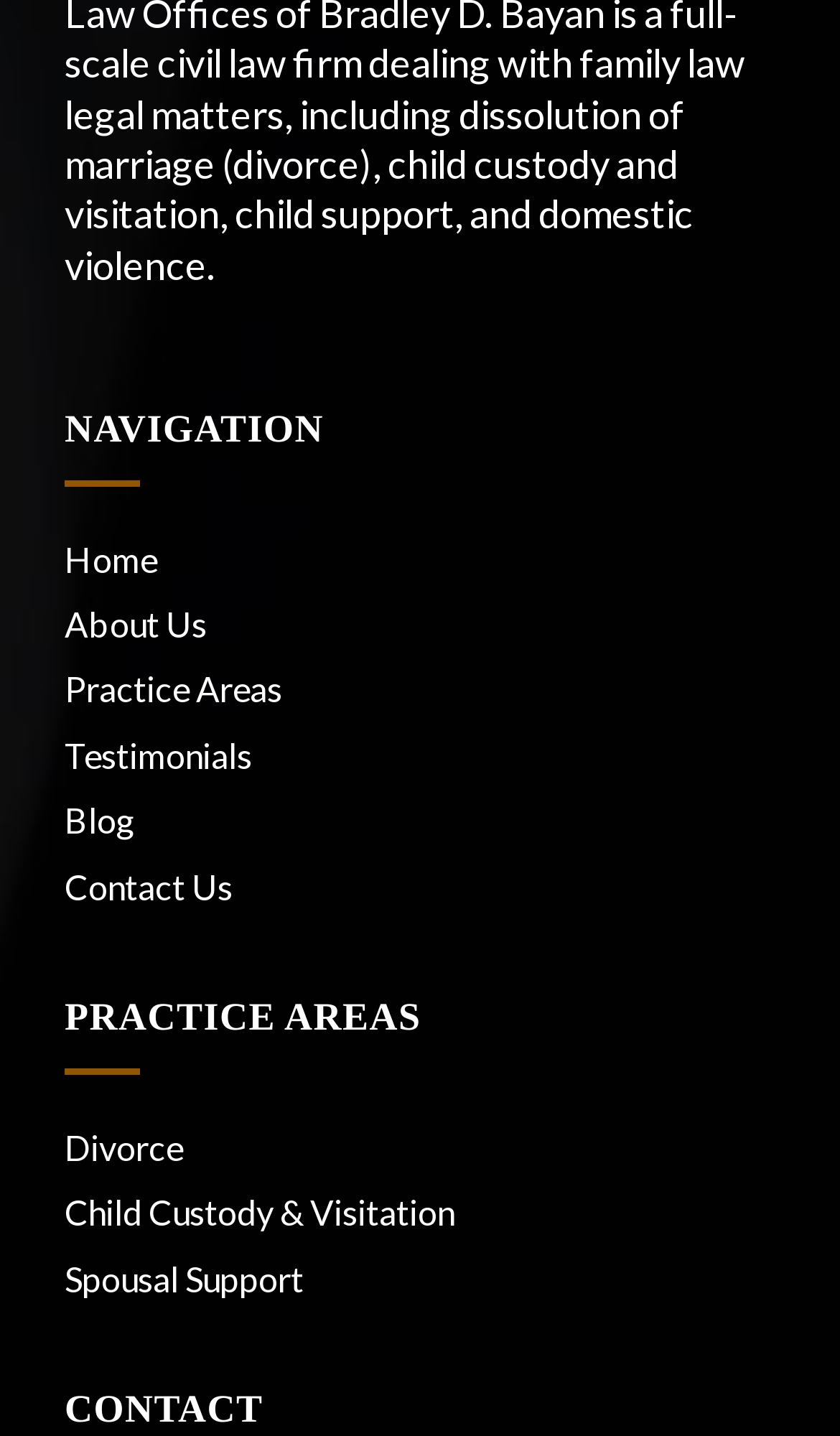Locate the bounding box coordinates of the area to click to fulfill this instruction: "go to home page". The bounding box should be presented as four float numbers between 0 and 1, in the order [left, top, right, bottom].

[0.077, 0.371, 0.923, 0.406]